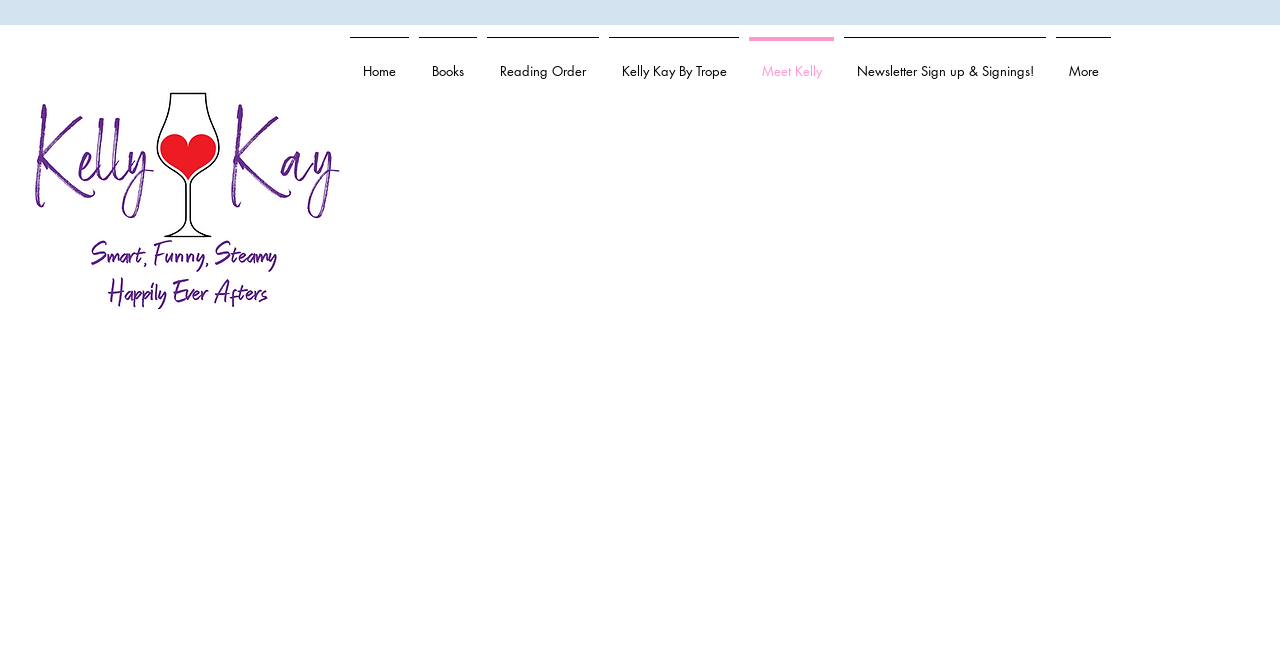Please identify the bounding box coordinates of the element I should click to complete this instruction: 'Go to Home'. The coordinates should be given as four float numbers between 0 and 1, like this: [left, top, right, bottom].

[0.27, 0.055, 0.323, 0.13]